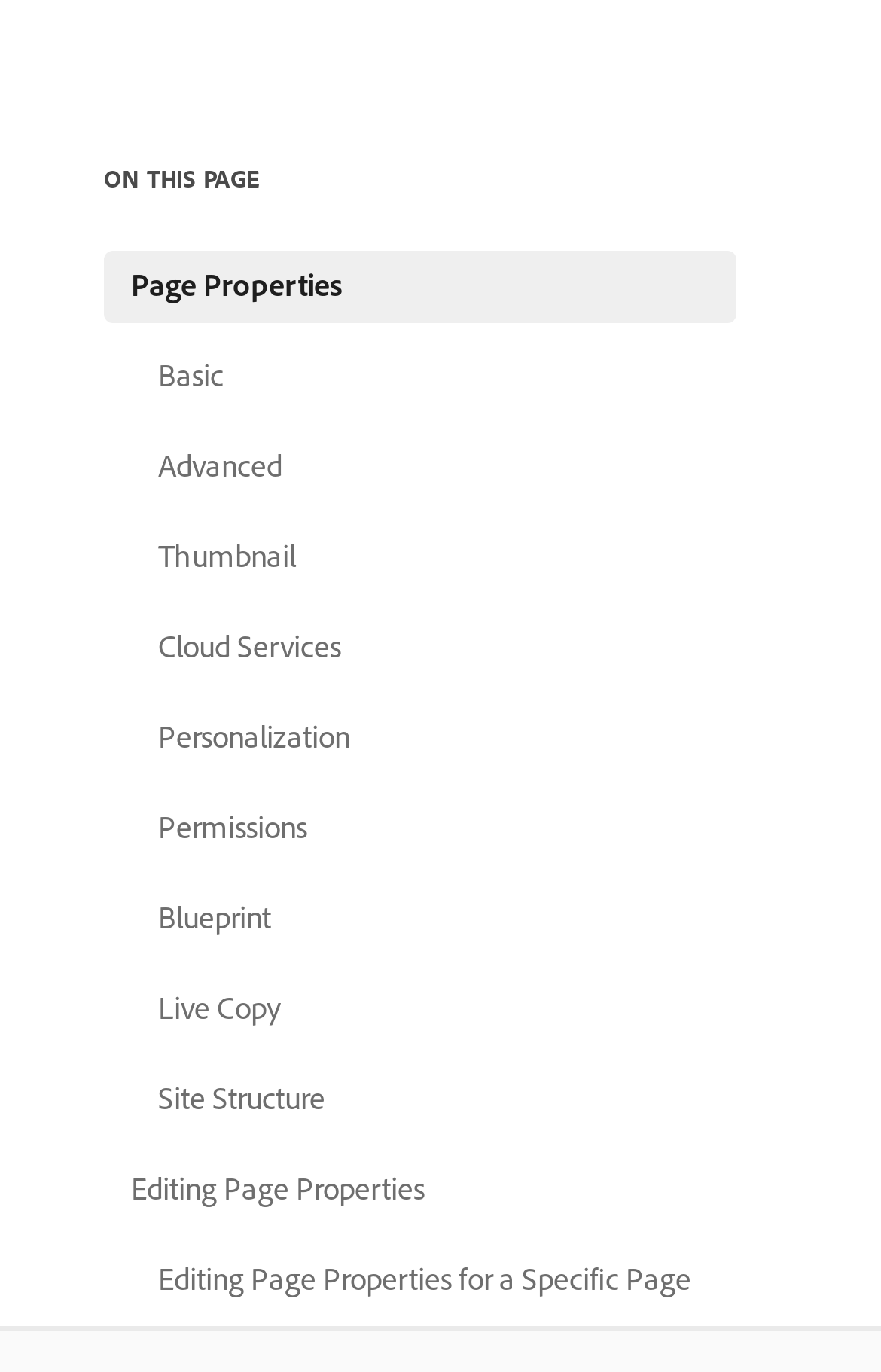Kindly respond to the following question with a single word or a brief phrase: 
How many links are available on this page?

13